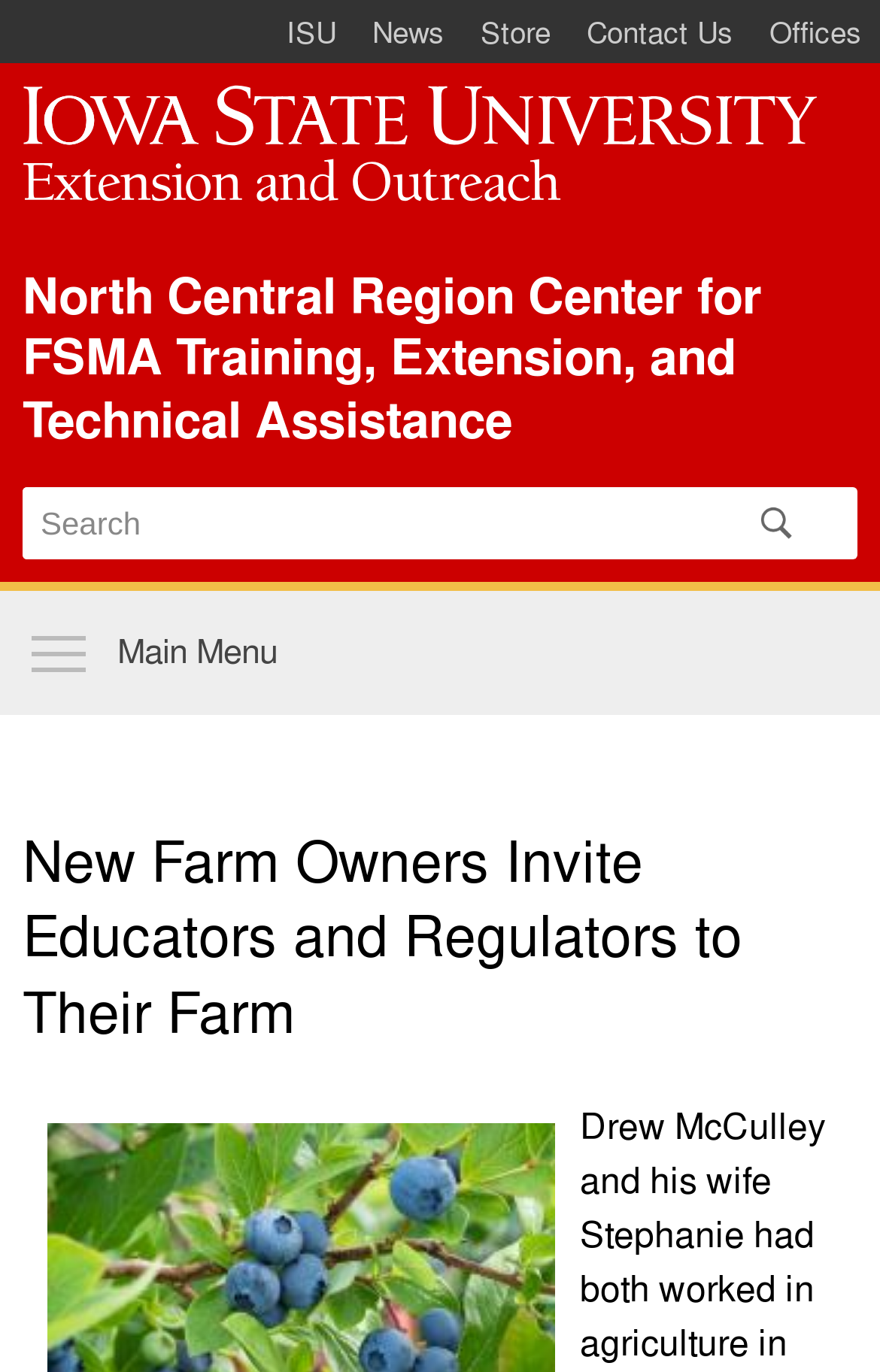Refer to the image and provide an in-depth answer to the question: 
What is the name of the center?

I found the answer by looking at the link 'North Central Region Center for FSMA Training, Extension, and Technical Assistance', which is a prominent element on the webpage.